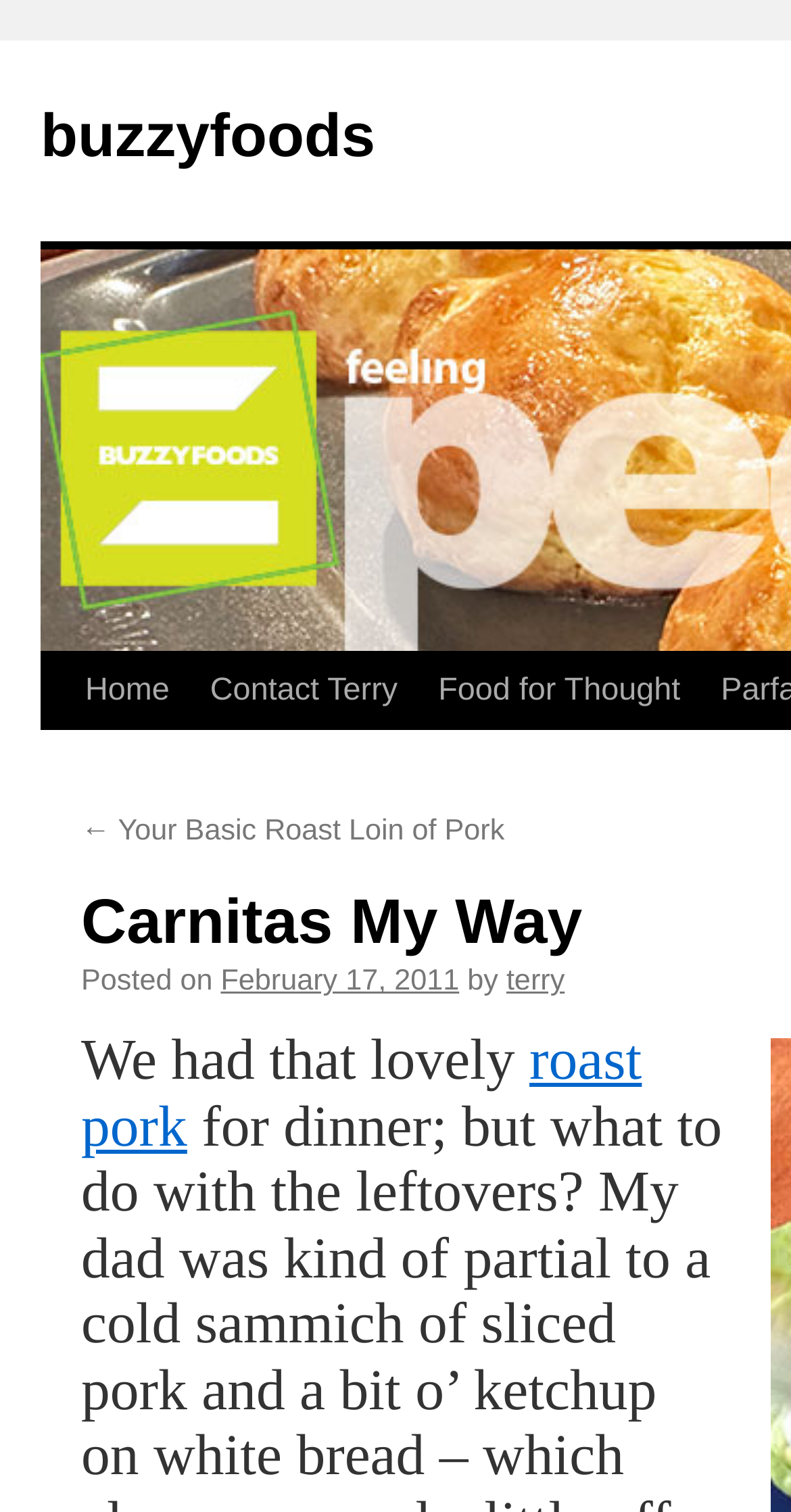Offer a meticulous caption that includes all visible features of the webpage.

The webpage is about a food blog, specifically a post titled "Carnitas My Way" on the buzzyfoods website. At the top left of the page, there is a link to the website's homepage, "buzzyfoods", and a "Skip to content" link. Below these links, there is a navigation menu with three links: "Home", "Contact Terry", and "Food for Thought".

On the main content area, there is a link to a previous post, "Your Basic Roast Loin of Pork", located at the top left. Below this link, there is a section with the post's metadata, including the text "Posted on", a link to the date "February 17, 2011", and the author's name, "terry", linked to their profile.

The main content of the post starts with a sentence, "We had that lovely roast pork for dinner; but what to do with the leftovers?" The phrase "roast pork" is a link, possibly to a related recipe or post. The text is positioned at the top center of the page, indicating the start of the blog post.